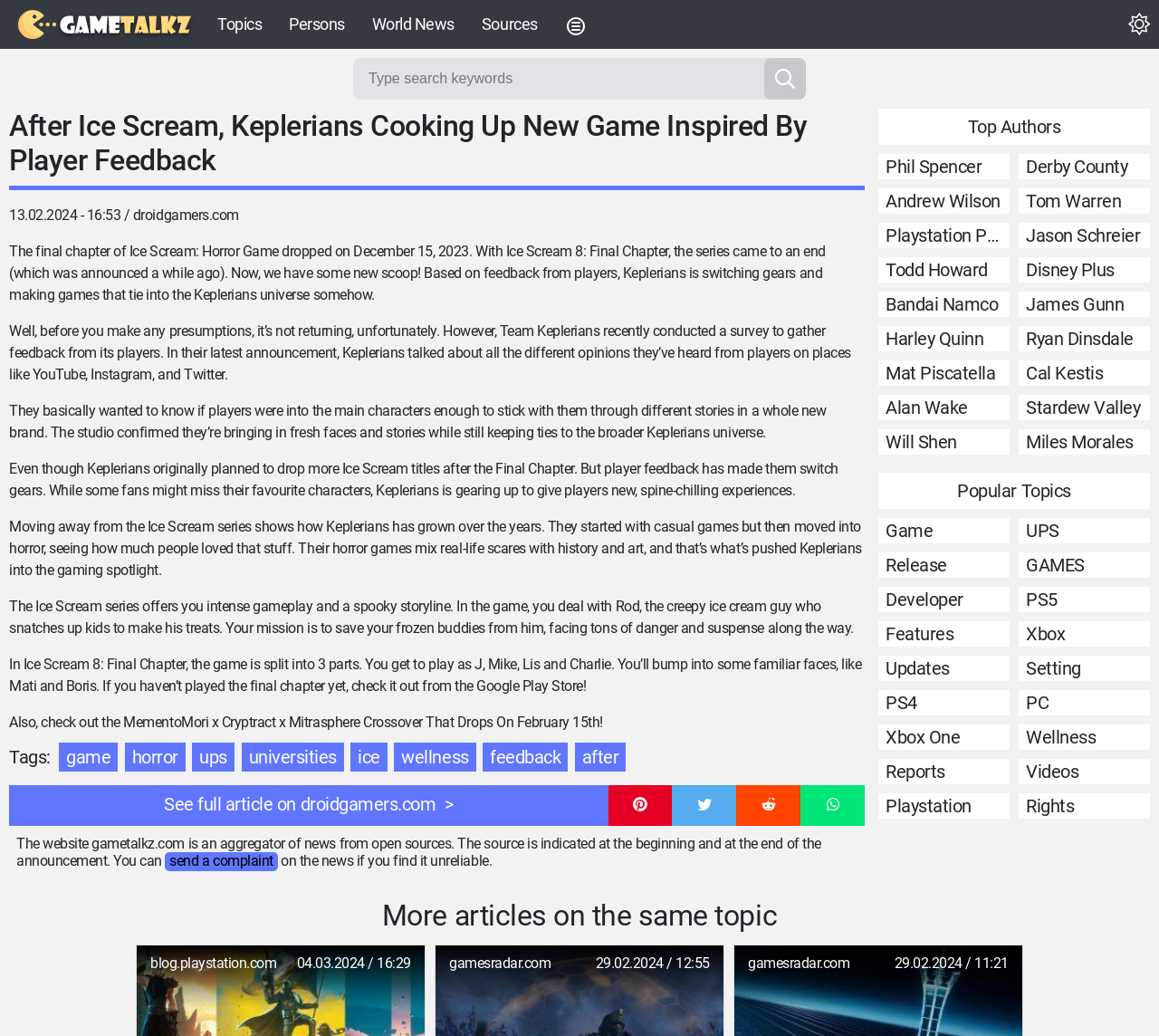Provide a thorough description of the webpage's content and layout.

This webpage is about gaming news, specifically an article from Droidgamers.com. At the top, there is a dark mode toggle button and a few links to other gaming news websites. Below that, there is a search bar with a disabled search button. 

The main article is titled "After Ice Scream, Keplerians Cooking Up New Game Inspired By Player Feedback" and has a date and time stamp. The article discusses how Keplerians, the developers of the Ice Scream series, are moving on to new projects based on player feedback. The text is divided into several paragraphs, with some of them describing the Ice Scream series and its gameplay.

To the right of the article, there are several links to tags related to the article, such as "game", "horror", and "feedback". Below the article, there is a "See full article" link and some social media buttons.

At the bottom of the page, there are several sections, including "Top Authors", "Popular Topics", and "More articles on the same topic". These sections contain links to other articles and authors on the website.